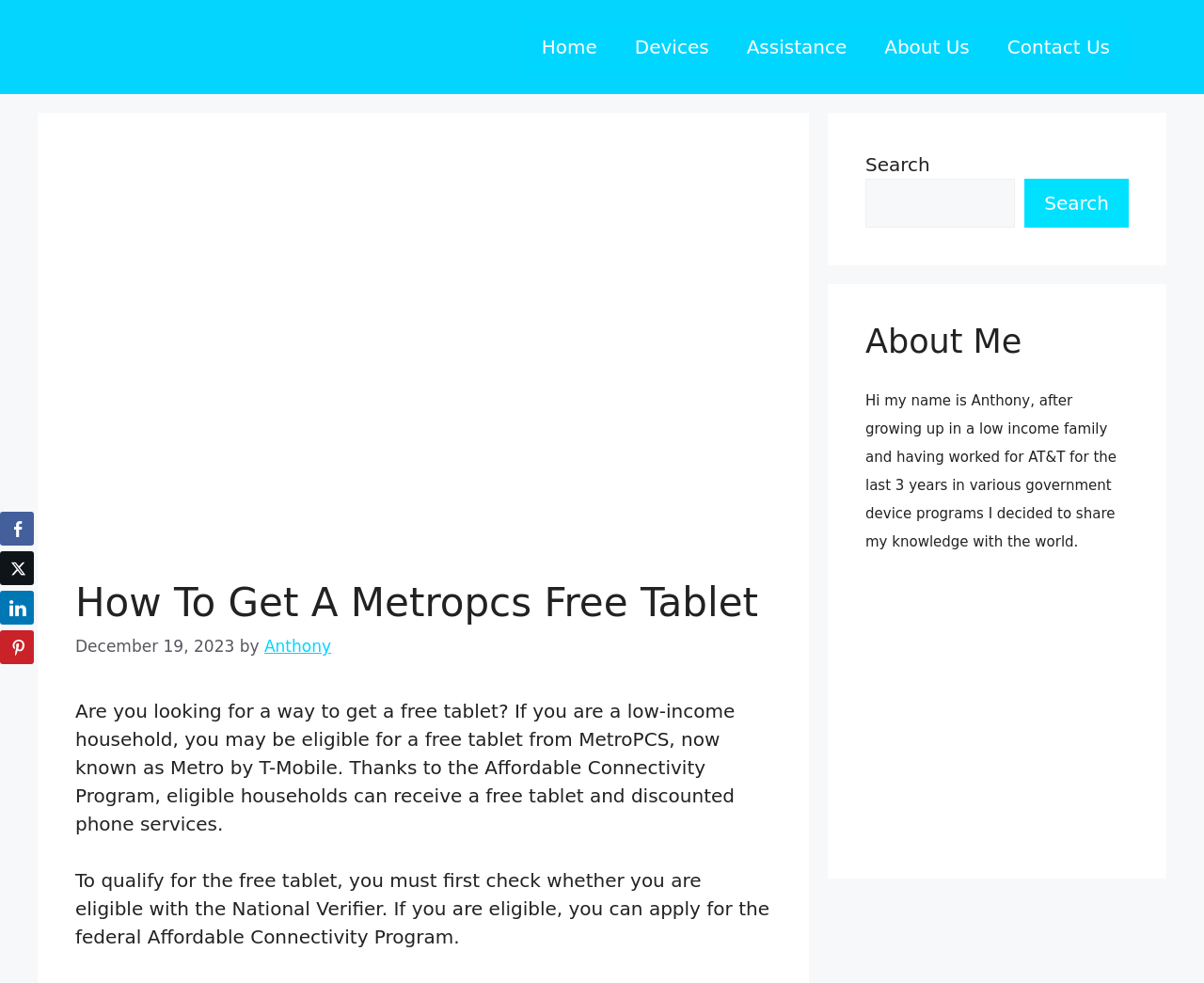Pinpoint the bounding box coordinates of the area that must be clicked to complete this instruction: "Search for something".

[0.719, 0.182, 0.843, 0.232]